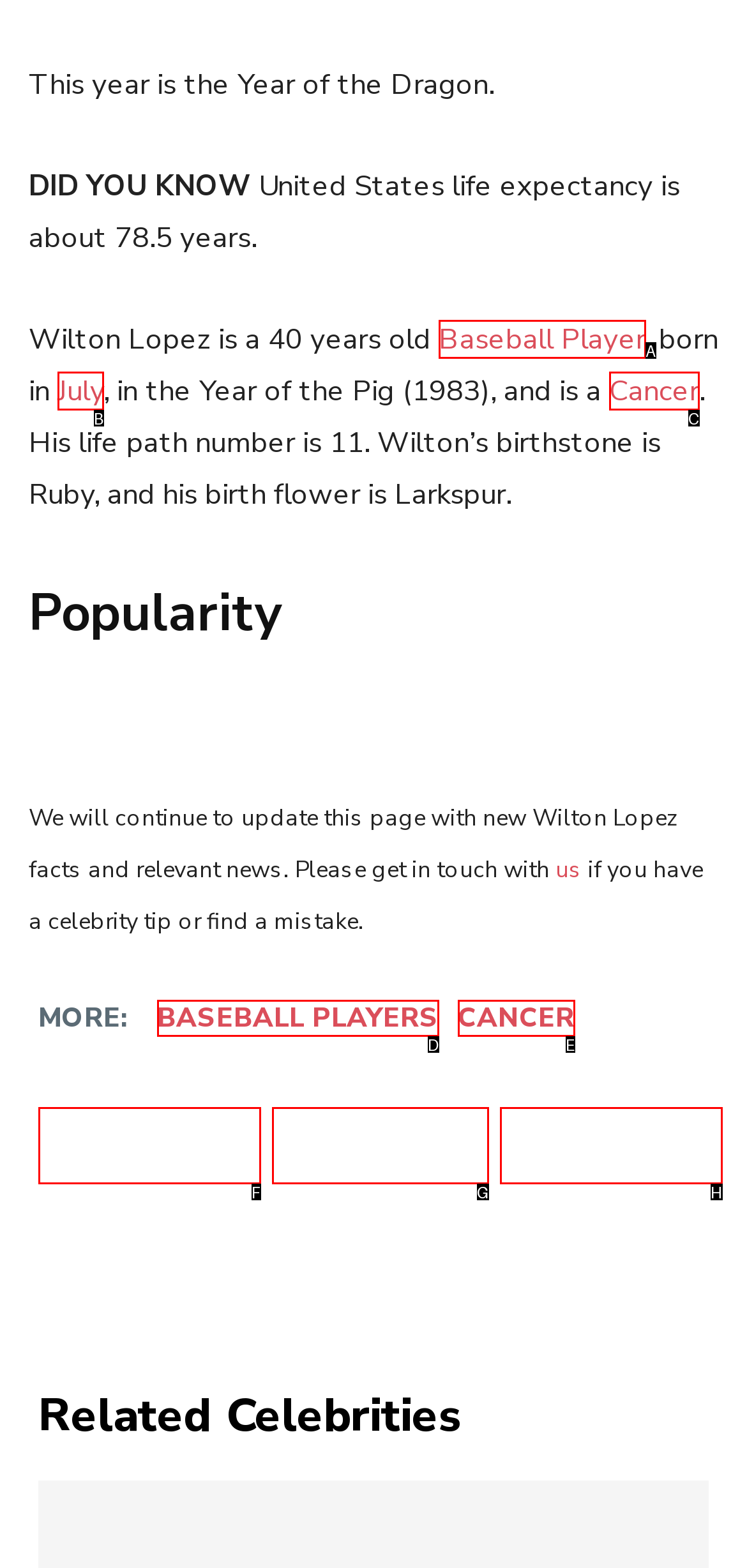Identify the HTML element that best matches the description: Baseball Player. Provide your answer by selecting the corresponding letter from the given options.

A